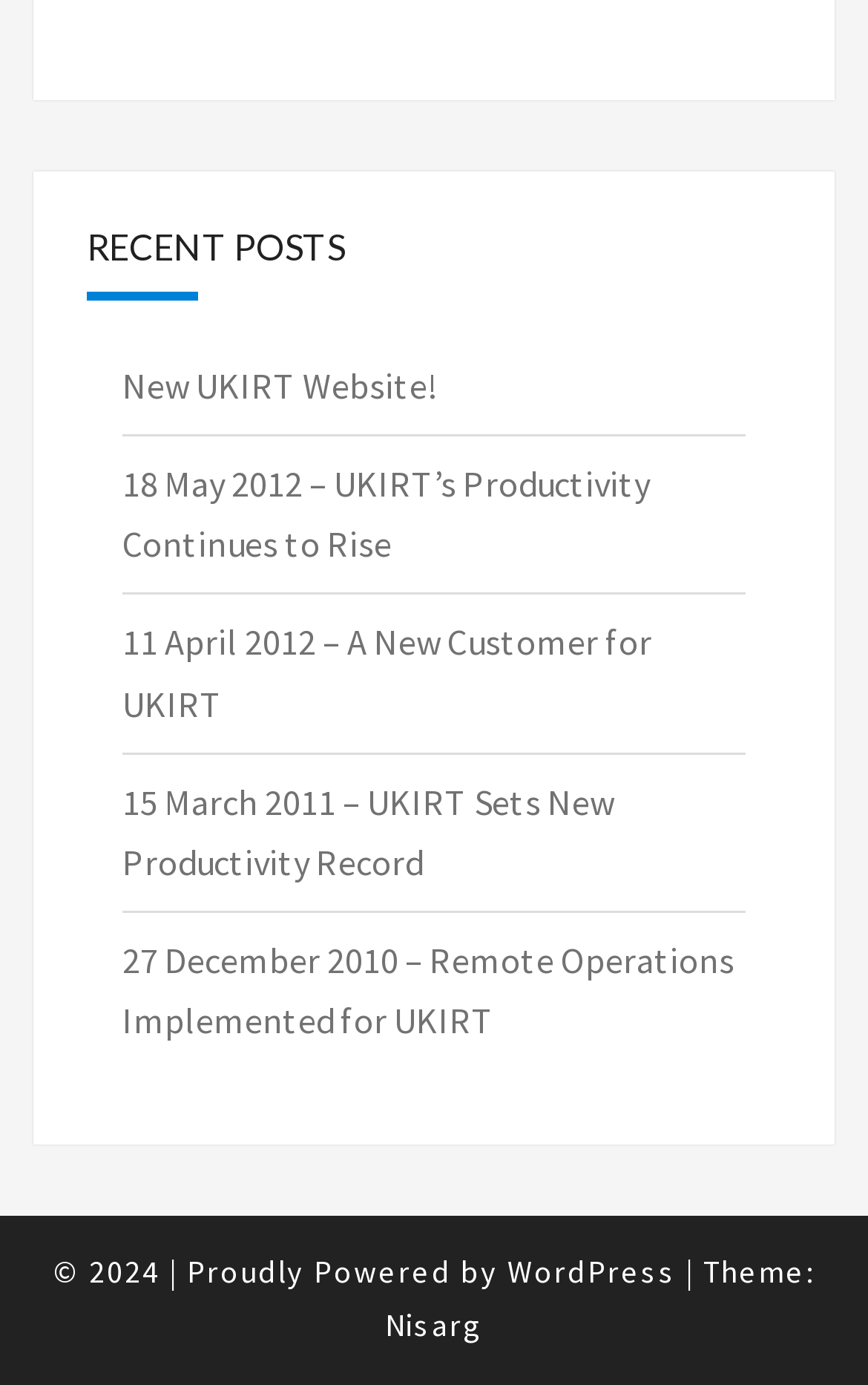What is the name of the theme used by the website?
Using the visual information, answer the question in a single word or phrase.

Nisarg